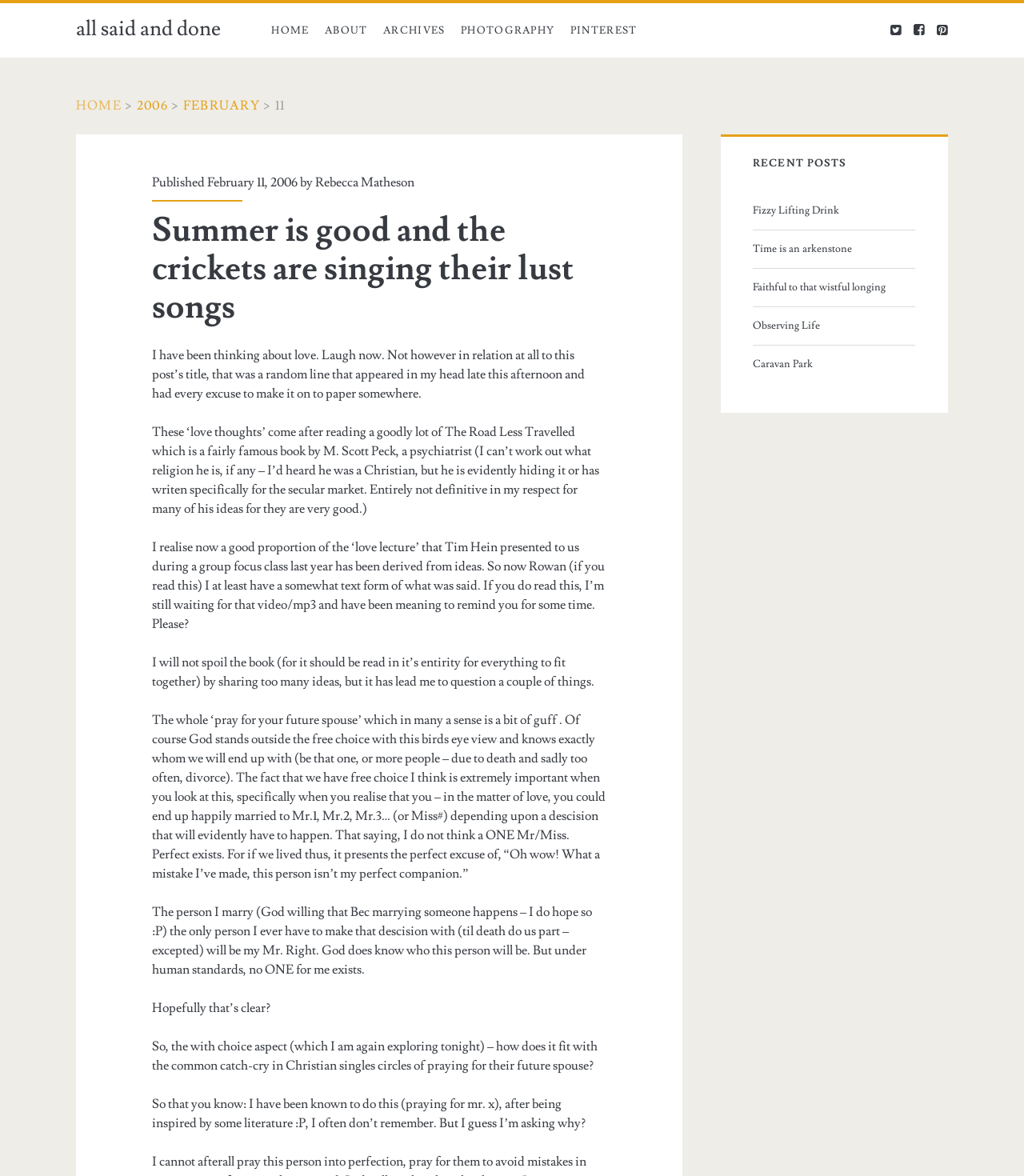What is the title of the blog post?
Answer the question with a single word or phrase derived from the image.

Summer is good and the crickets are singing their lust songs